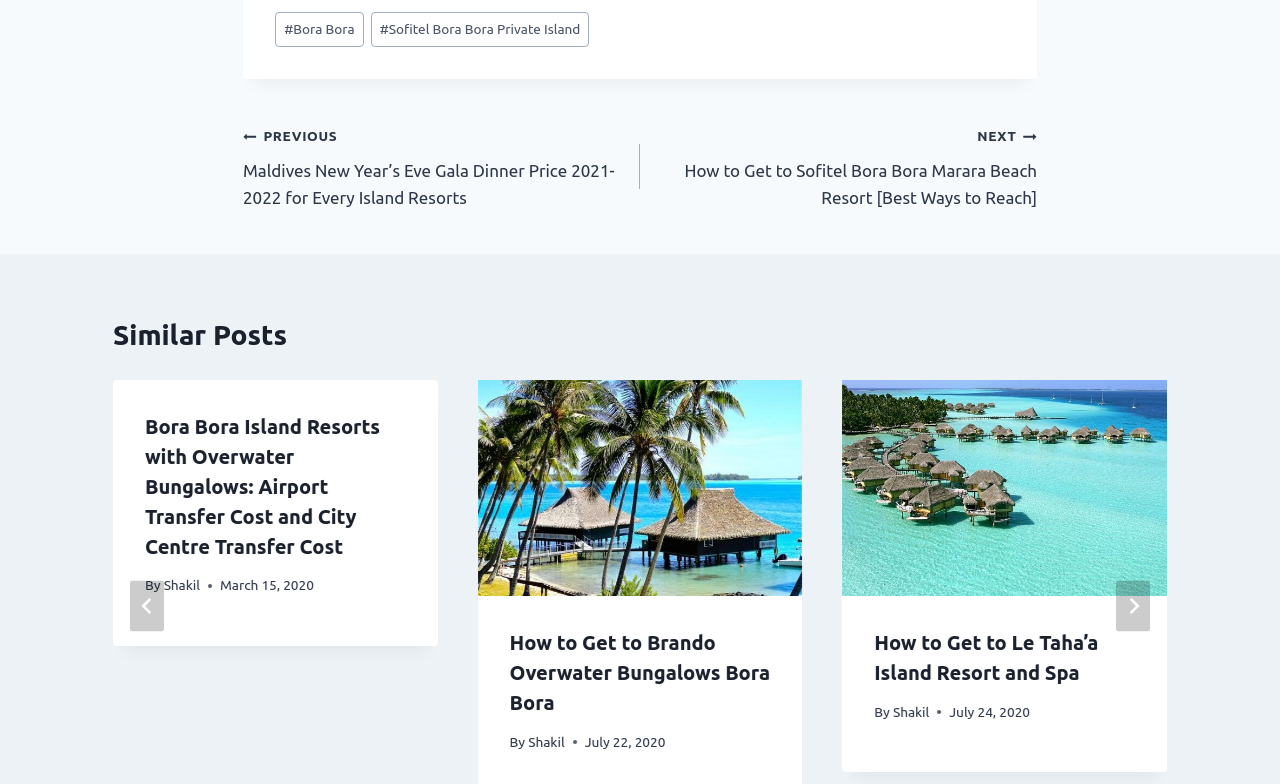Identify the bounding box coordinates of the element that should be clicked to fulfill this task: "Click on the 'Next' button". The coordinates should be provided as four float numbers between 0 and 1, i.e., [left, top, right, bottom].

[0.872, 0.74, 0.898, 0.805]